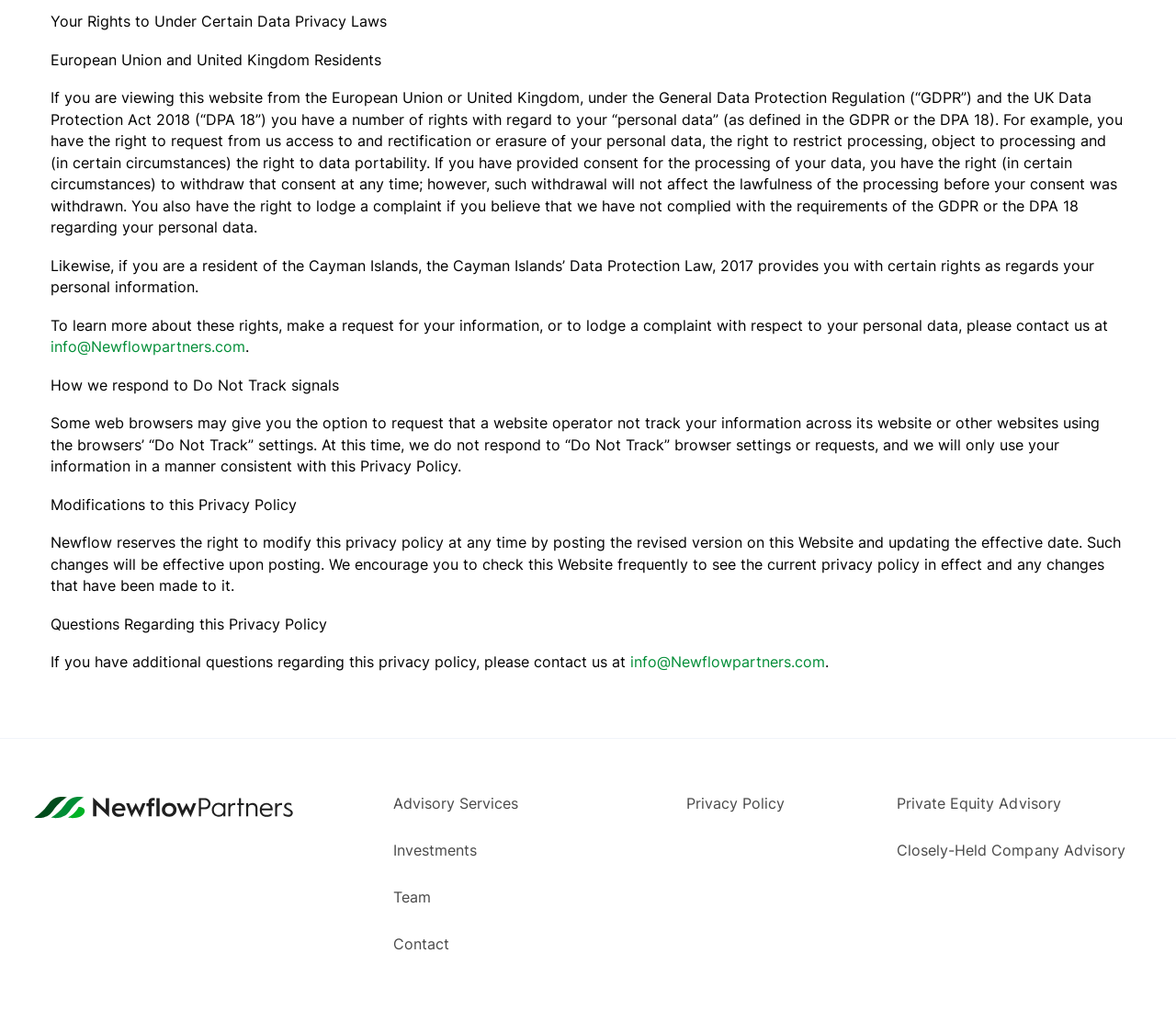Please identify the bounding box coordinates of the clickable region that I should interact with to perform the following instruction: "View Privacy Policy". The coordinates should be expressed as four float numbers between 0 and 1, i.e., [left, top, right, bottom].

[0.583, 0.786, 0.667, 0.804]